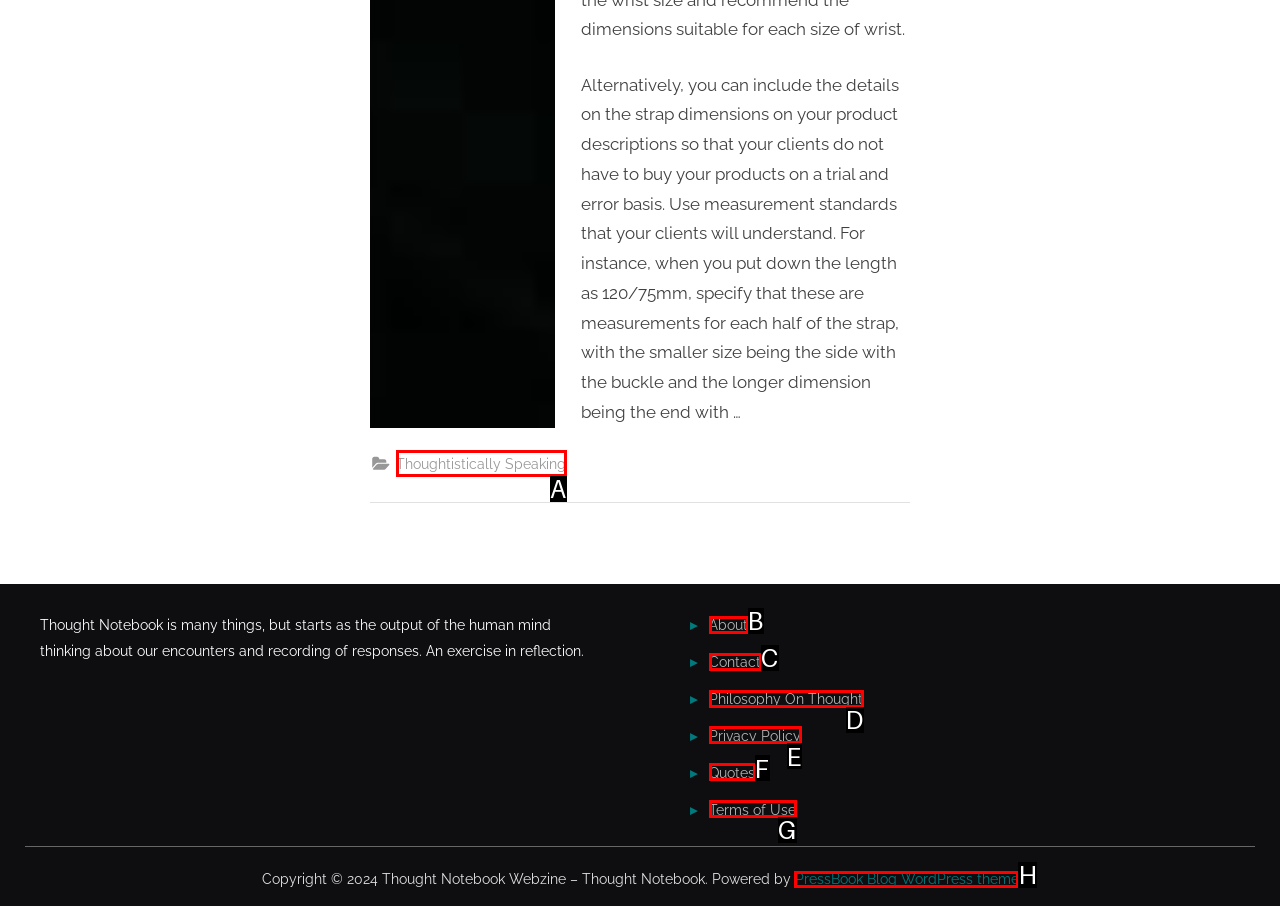Specify which UI element should be clicked to accomplish the task: view Terms of Use. Answer with the letter of the correct choice.

G